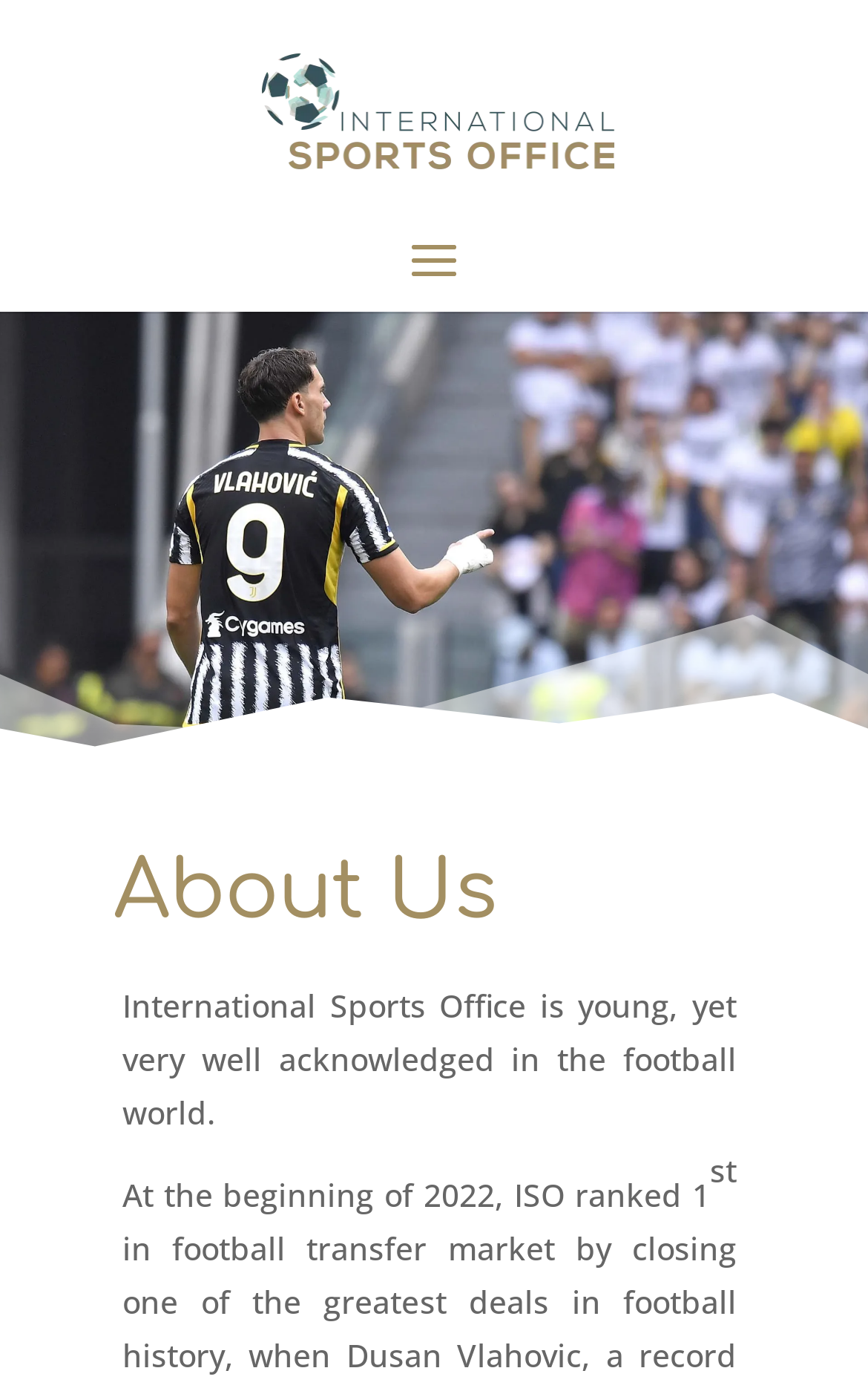Please determine the bounding box coordinates for the element with the description: "alt="International Sports Office"".

[0.291, 0.062, 0.719, 0.092]